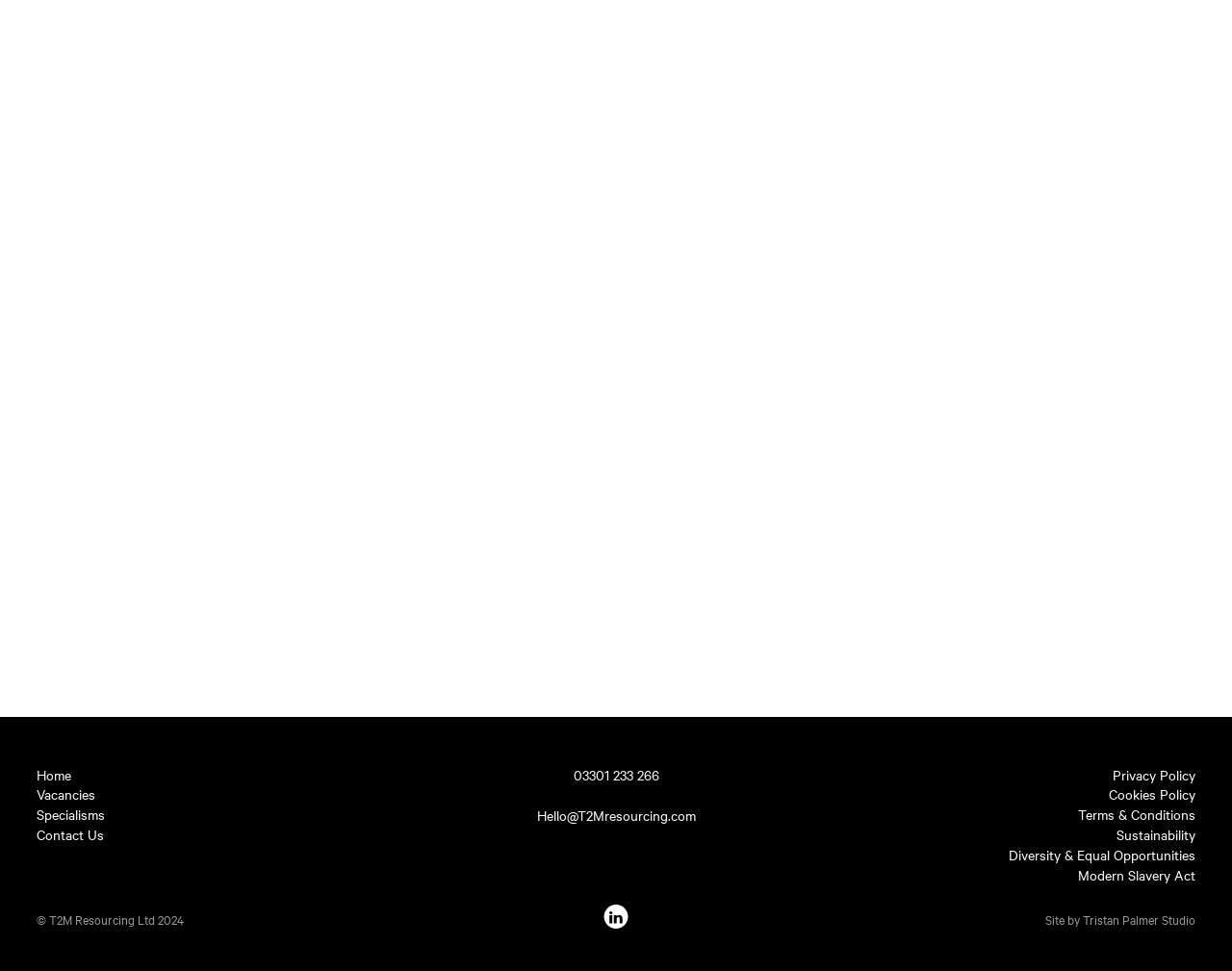Please mark the clickable region by giving the bounding box coordinates needed to complete this instruction: "contact us".

[0.03, 0.849, 0.085, 0.87]